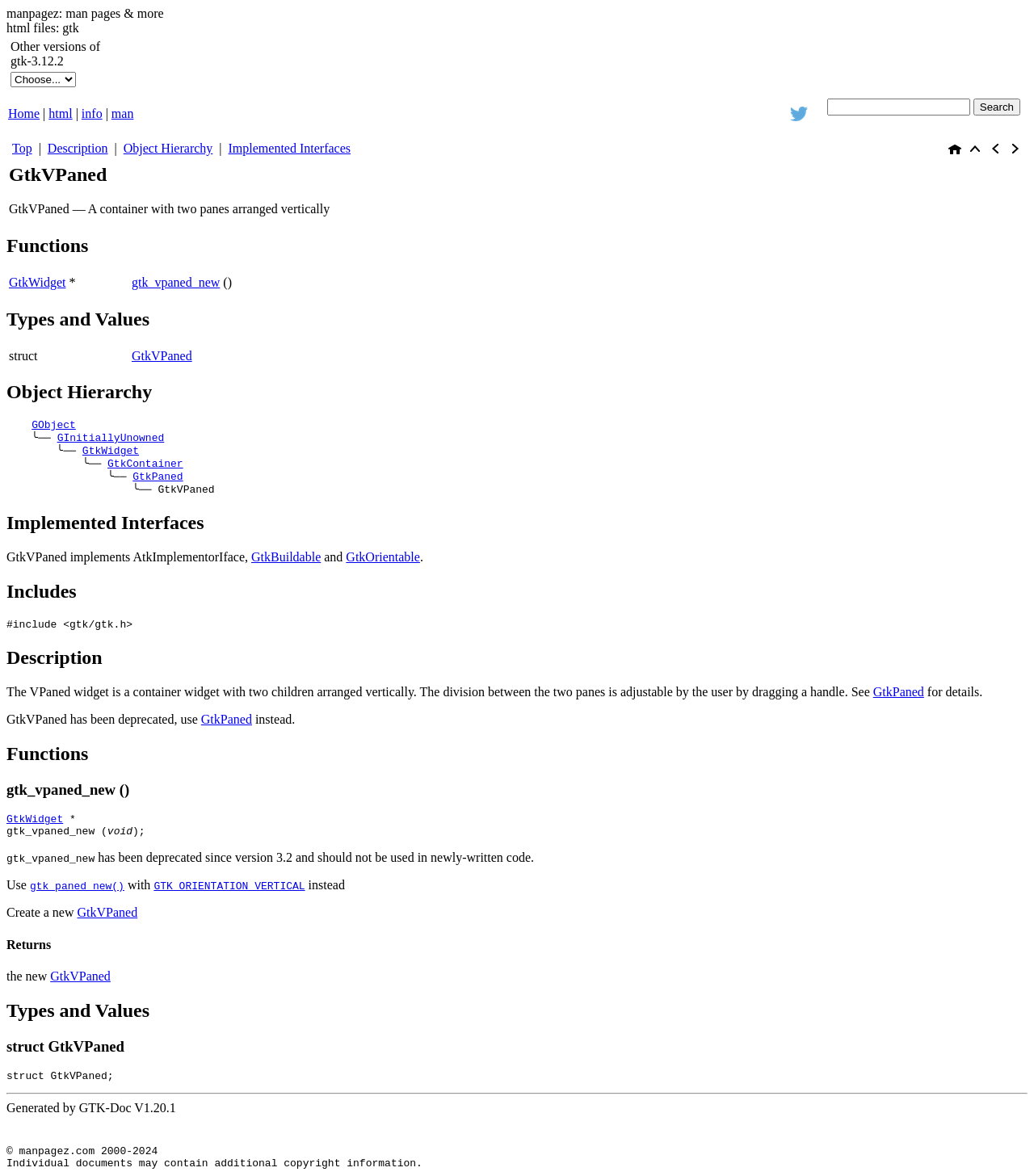Carefully examine the image and provide an in-depth answer to the question: What is the parent class of GtkVPaned?

The question is asking about the parent class of GtkVPaned. By looking at the webpage, we can see that the object hierarchy shows GtkVPaned as a subclass of GtkWidget, which means GtkWidget is the parent class of GtkVPaned.